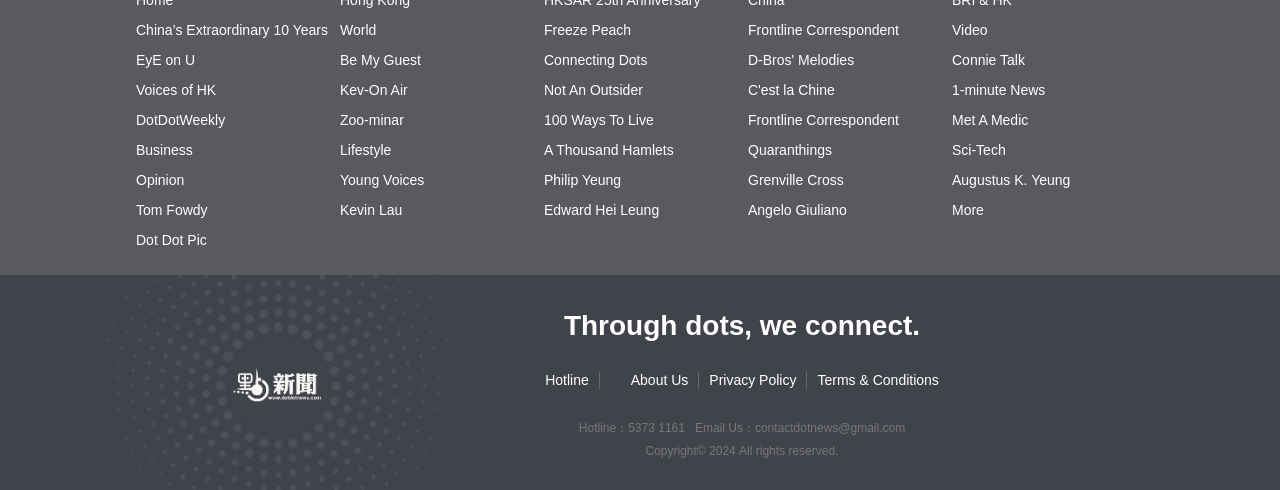Can you give a detailed response to the following question using the information from the image? How many contact methods are provided?

I looked for contact information on the webpage and found two contact methods: a hotline number '5373 1161' and an email address 'contactdotnews@gmail.com'.